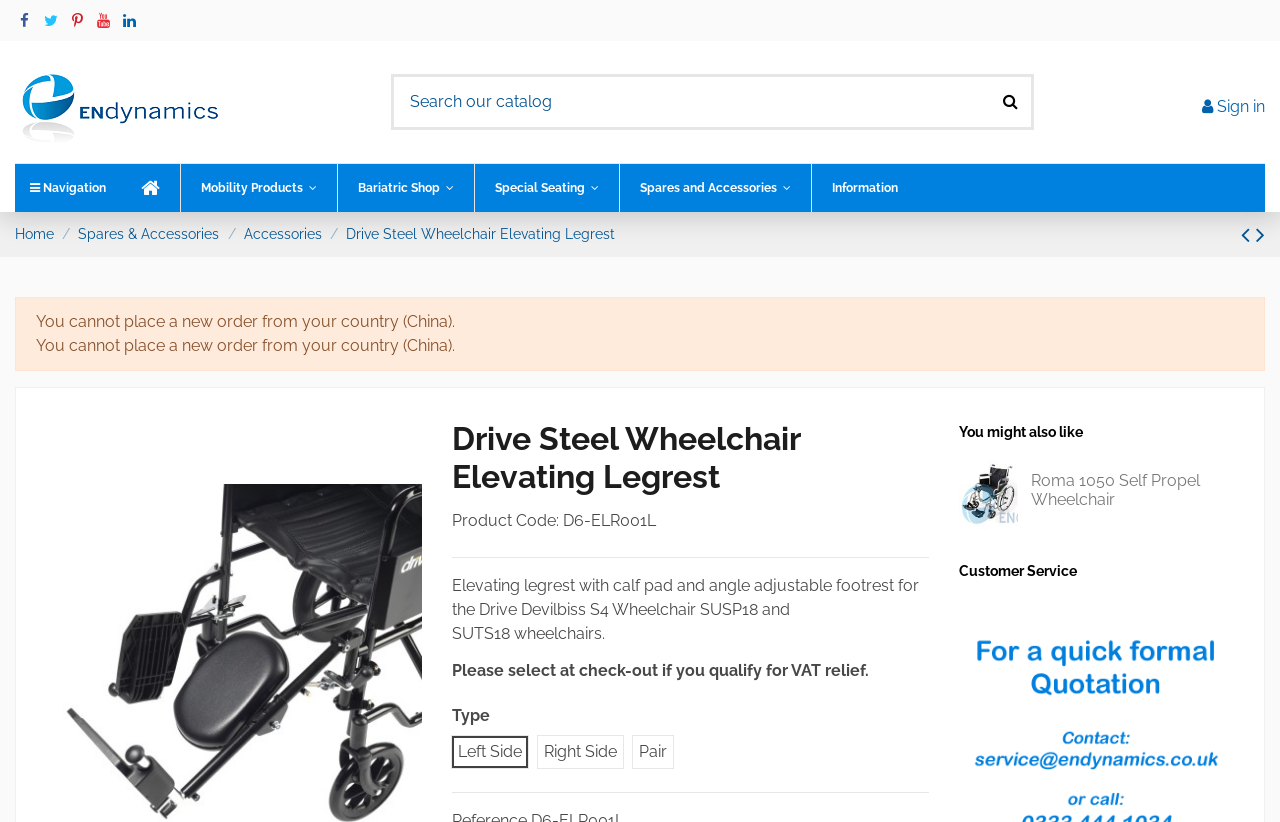Identify the bounding box coordinates for the UI element described by the following text: "parent_node: Search items name="search"". Provide the coordinates as four float numbers between 0 and 1, in the format [left, top, right, bottom].

None